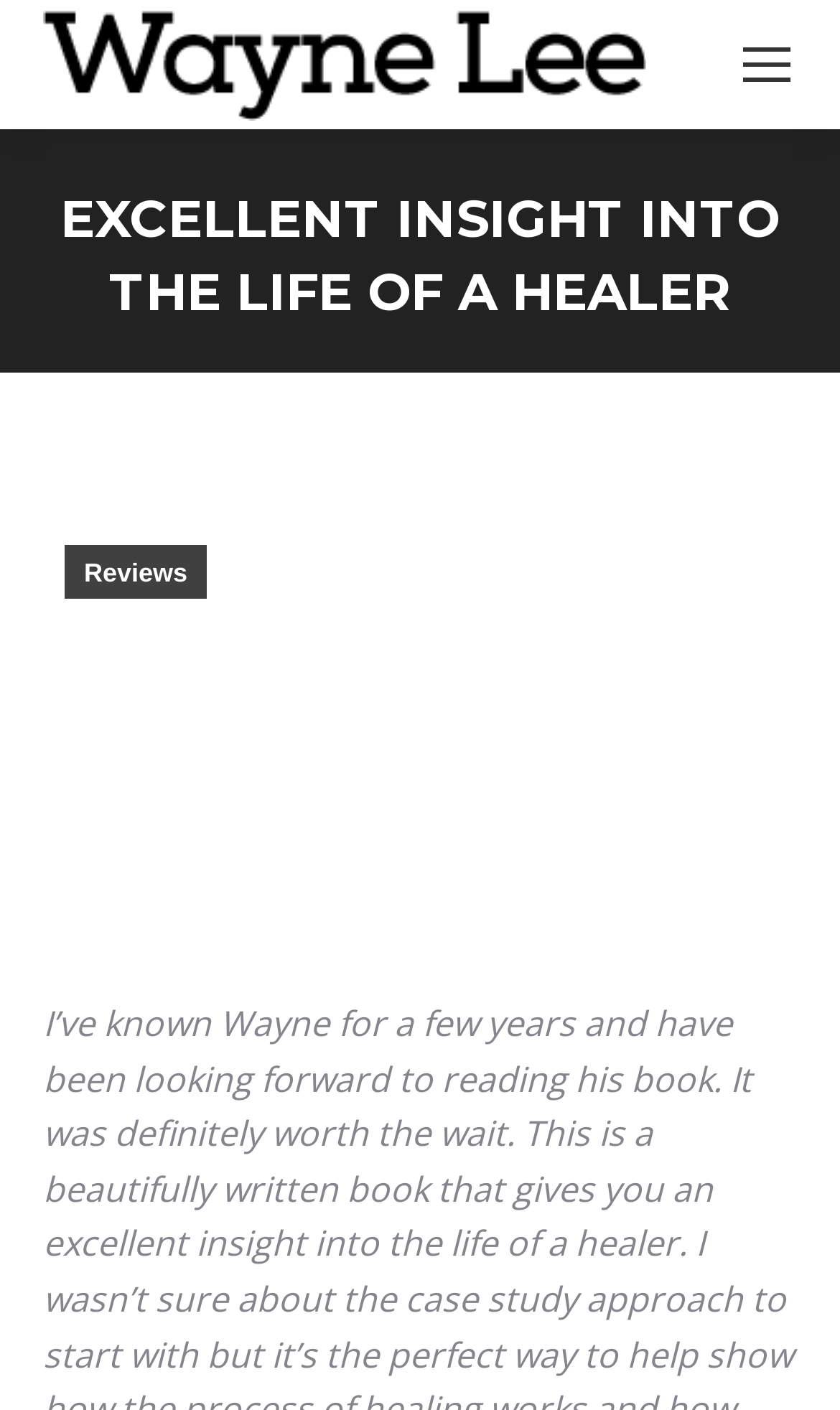What is the purpose of the link at the top right corner?
Look at the image and answer with only one word or phrase.

Mobile menu